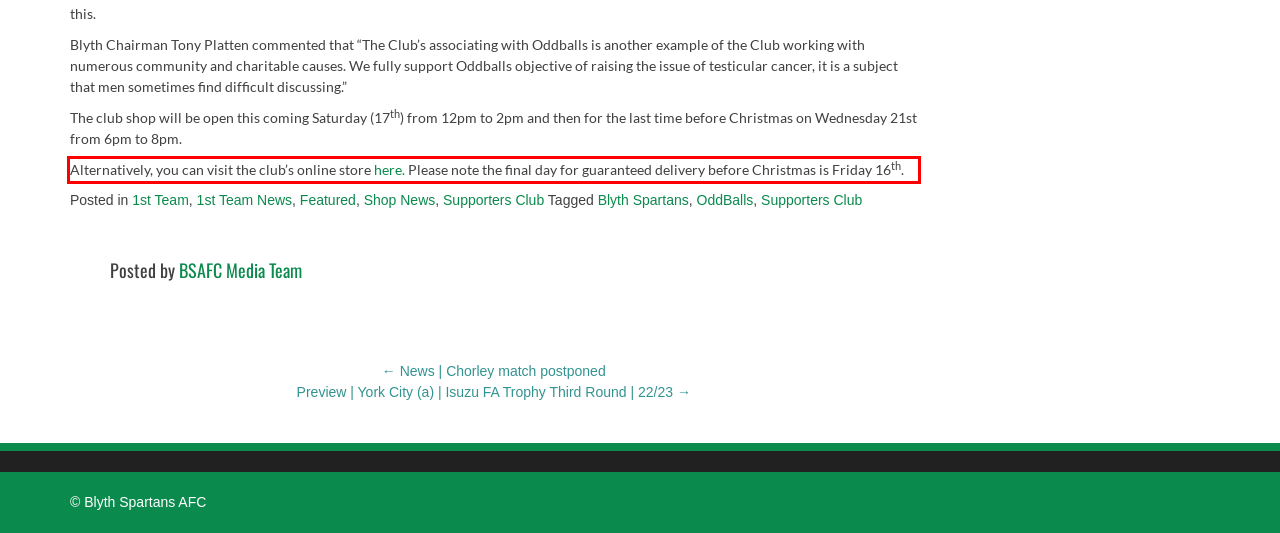Using the provided webpage screenshot, identify and read the text within the red rectangle bounding box.

Alternatively, you can visit the club’s online store here. Please note the final day for guaranteed delivery before Christmas is Friday 16th.